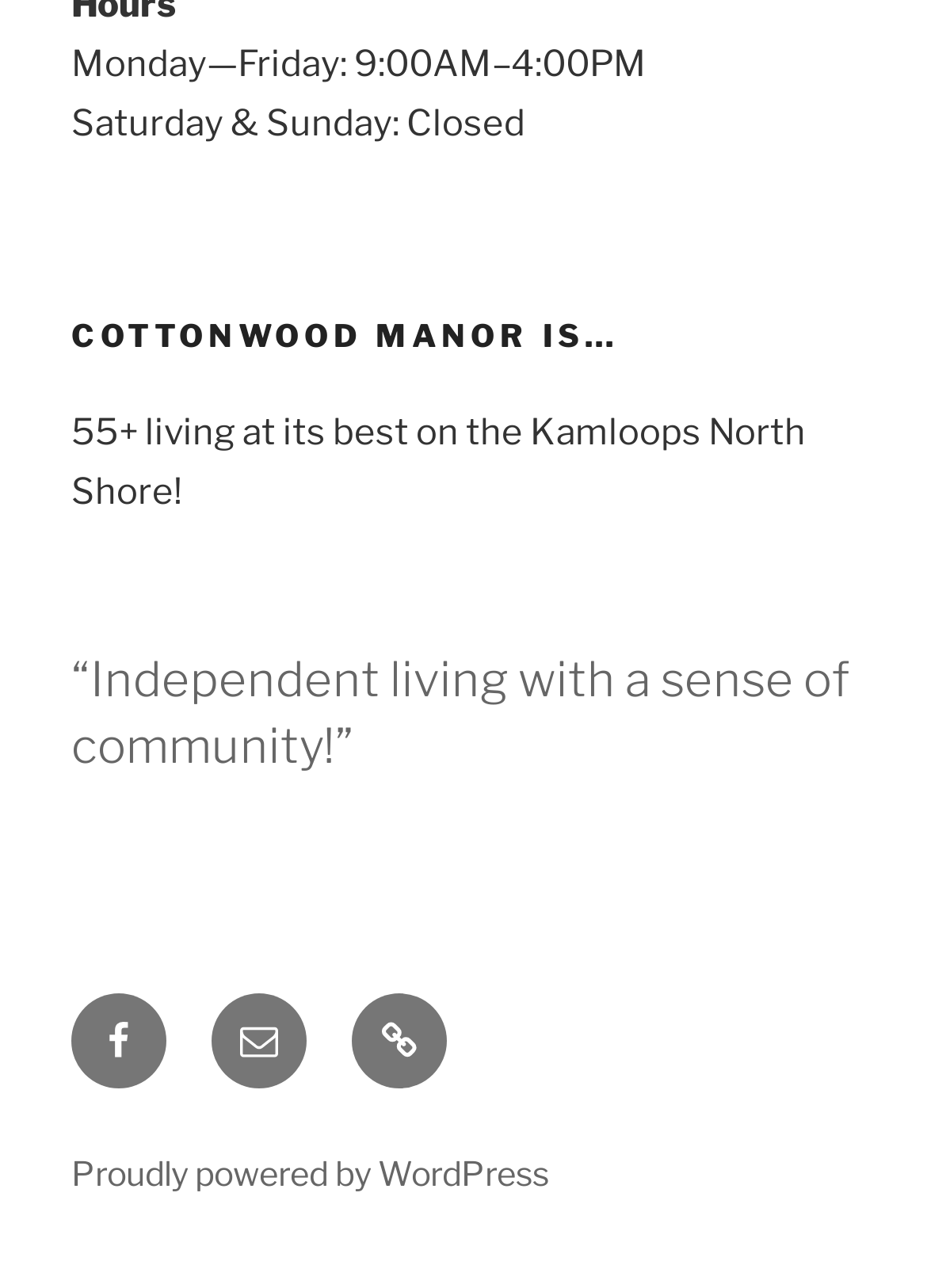Based on the image, provide a detailed and complete answer to the question: 
What is the name of the place mentioned in the webpage?

The name of the place mentioned in the webpage is 'COTTONWOOD MANOR' which is stated in the first heading element.